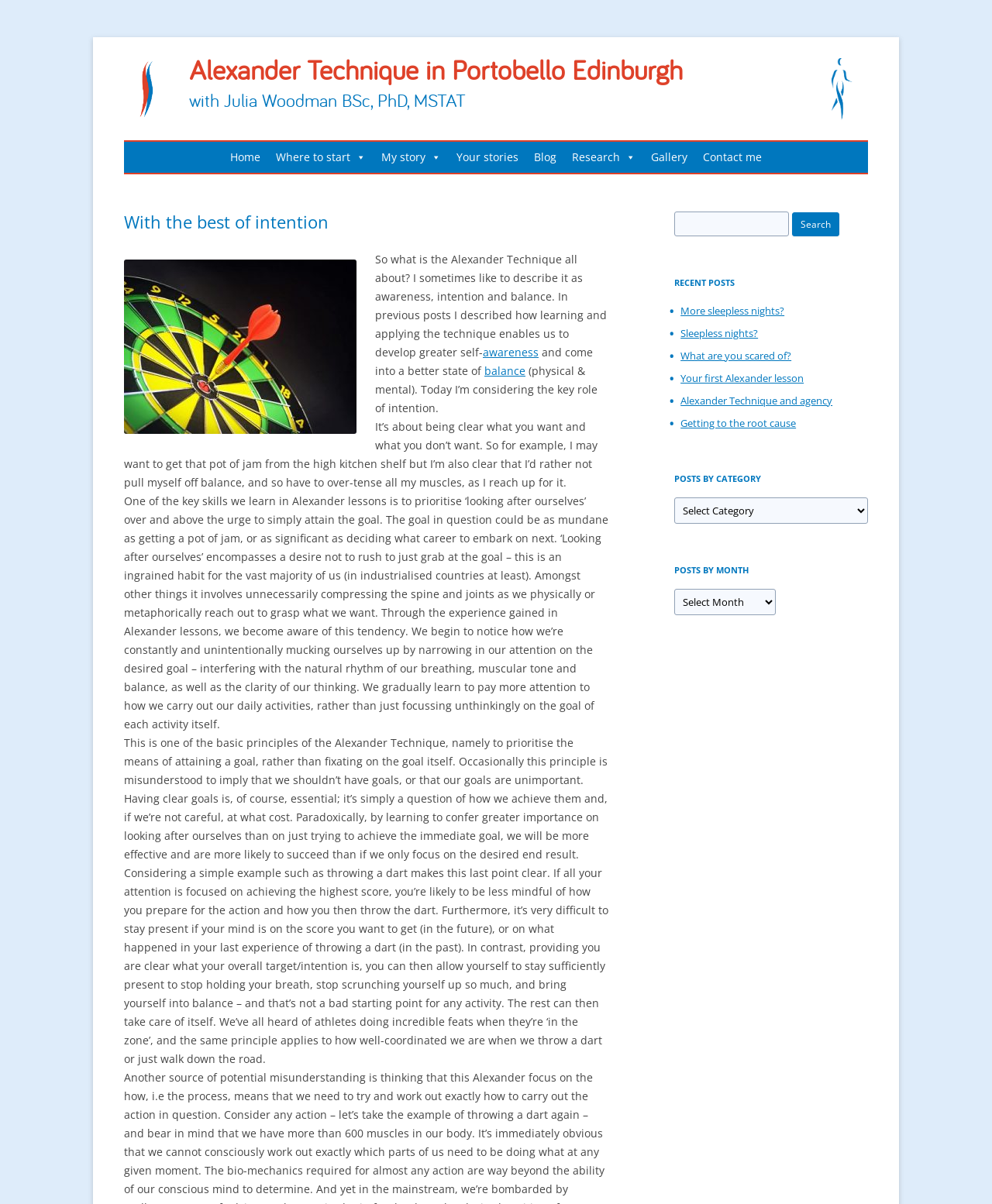Provide a brief response in the form of a single word or phrase:
How many links are there in the main menu?

8